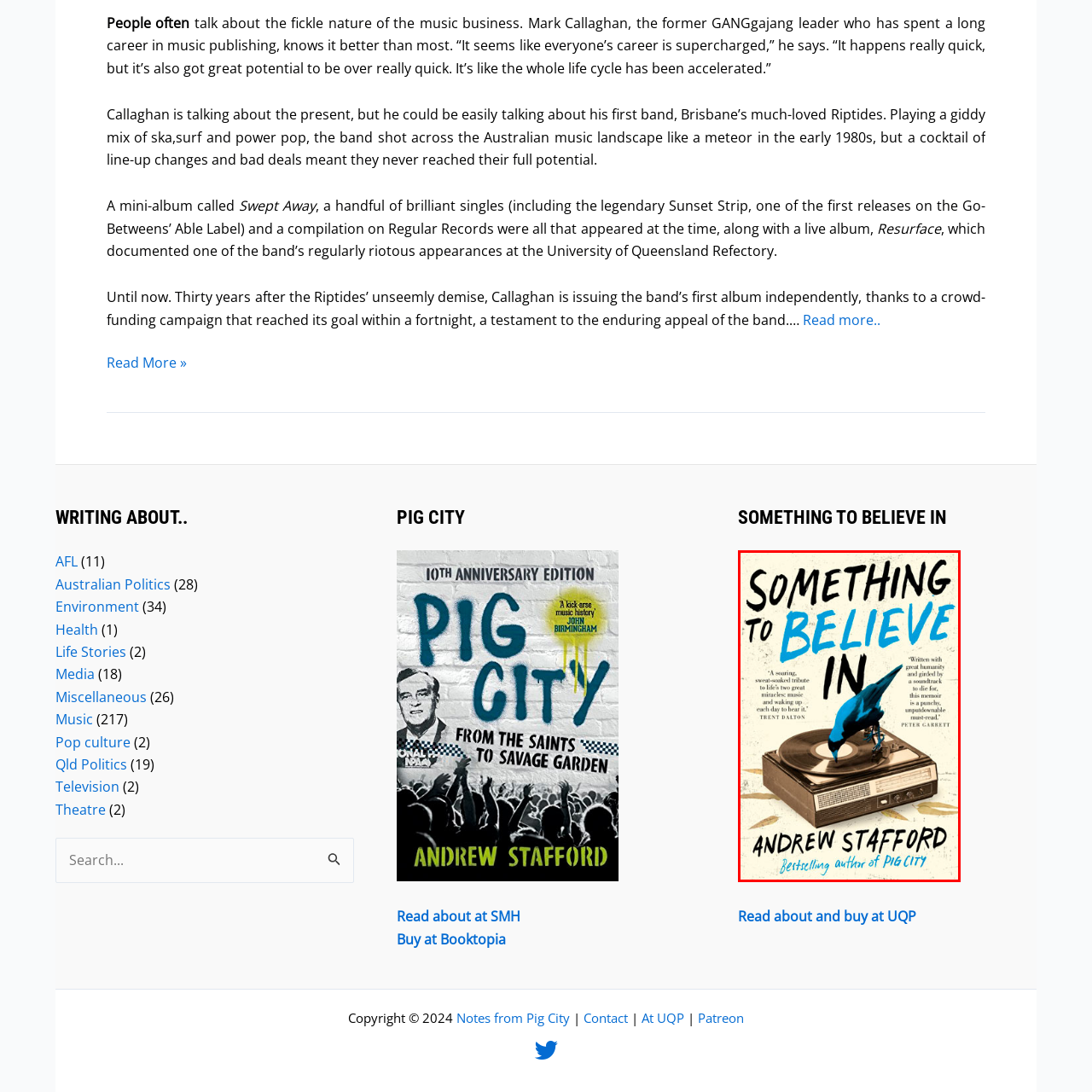Give a detailed account of the scene depicted within the red boundary.

The image features the book cover of "Something to Believe In" by Andrew Stafford, who is also the bestselling author of "Pig City." The cover art prominently displays a vintage turntable, symbolizing the themes of music and nostalgia that run throughout the work. Above the turntable, a striking illustration of a blue bird adds a vibrant touch, enhancing the book's visual appeal. The title "Something to Believe In" is boldly displayed at the top, with a stylized font that conveys a sense of hope and resilience. Just below, a quote from Trent Dalton describes the book as a "searing, soul-revealing tribute to life’s two great miracles," emphasizing its emotional depth. Accompanied by a commendation from Peter Garrett, the cover sets the stage for a poignant exploration of life through the lens of music.